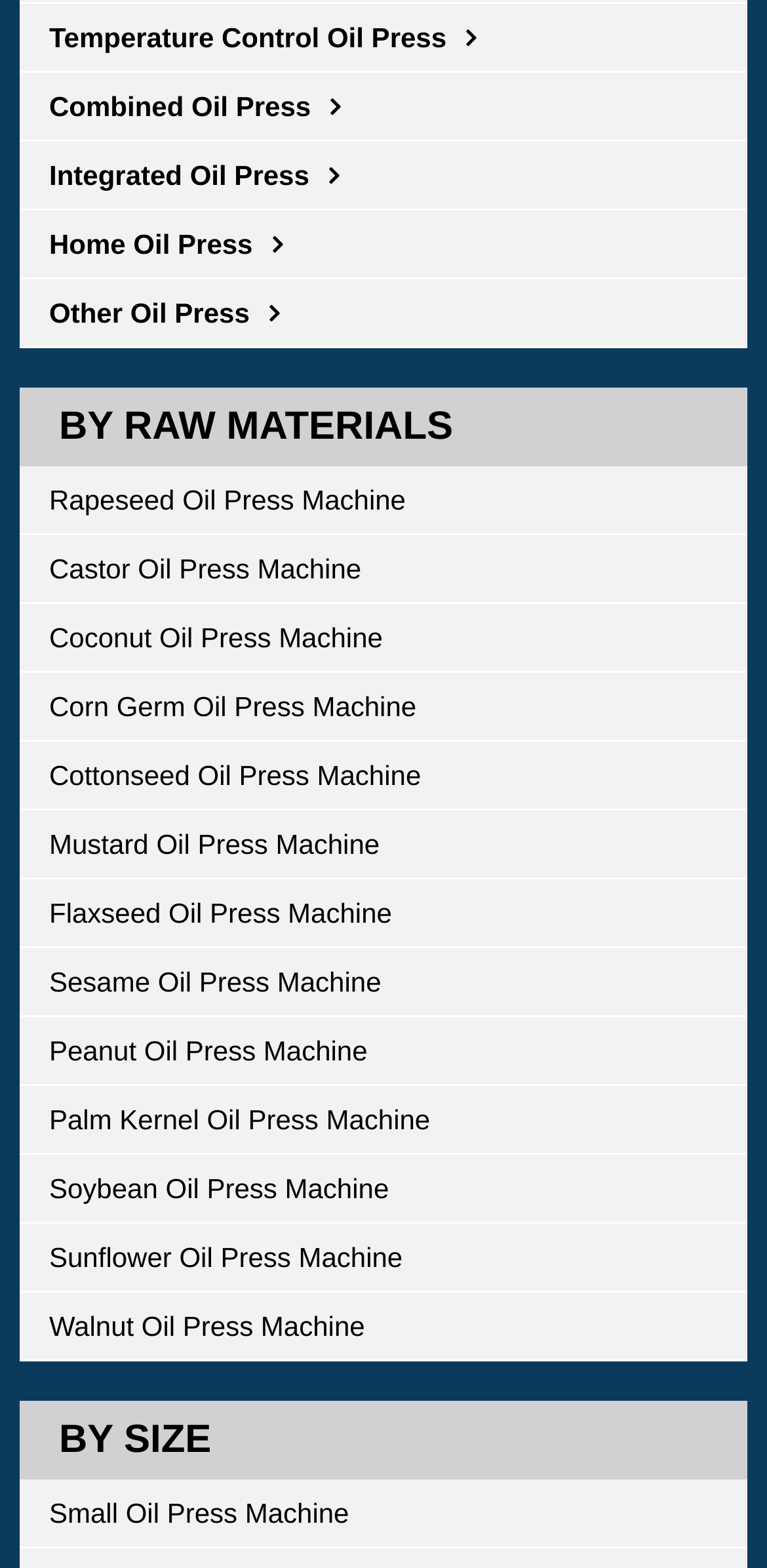Are there any oil press machines listed for home use?
Using the information from the image, answer the question thoroughly.

I saw a link that says 'Home Oil Press', which suggests that there is an oil press machine listed for home use.